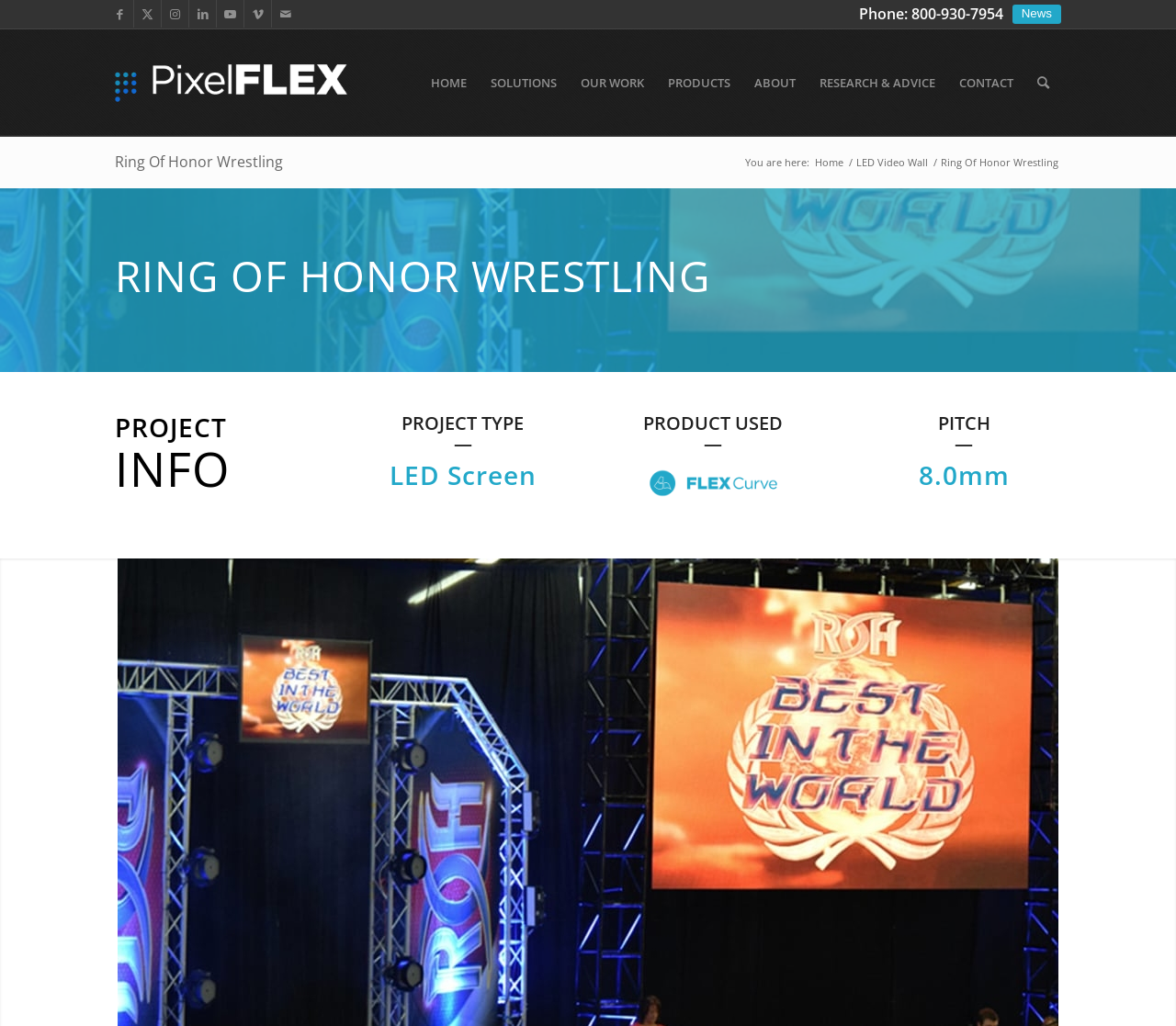What is the name of the social media platform with a link at the top left corner?
Based on the screenshot, answer the question with a single word or phrase.

Facebook